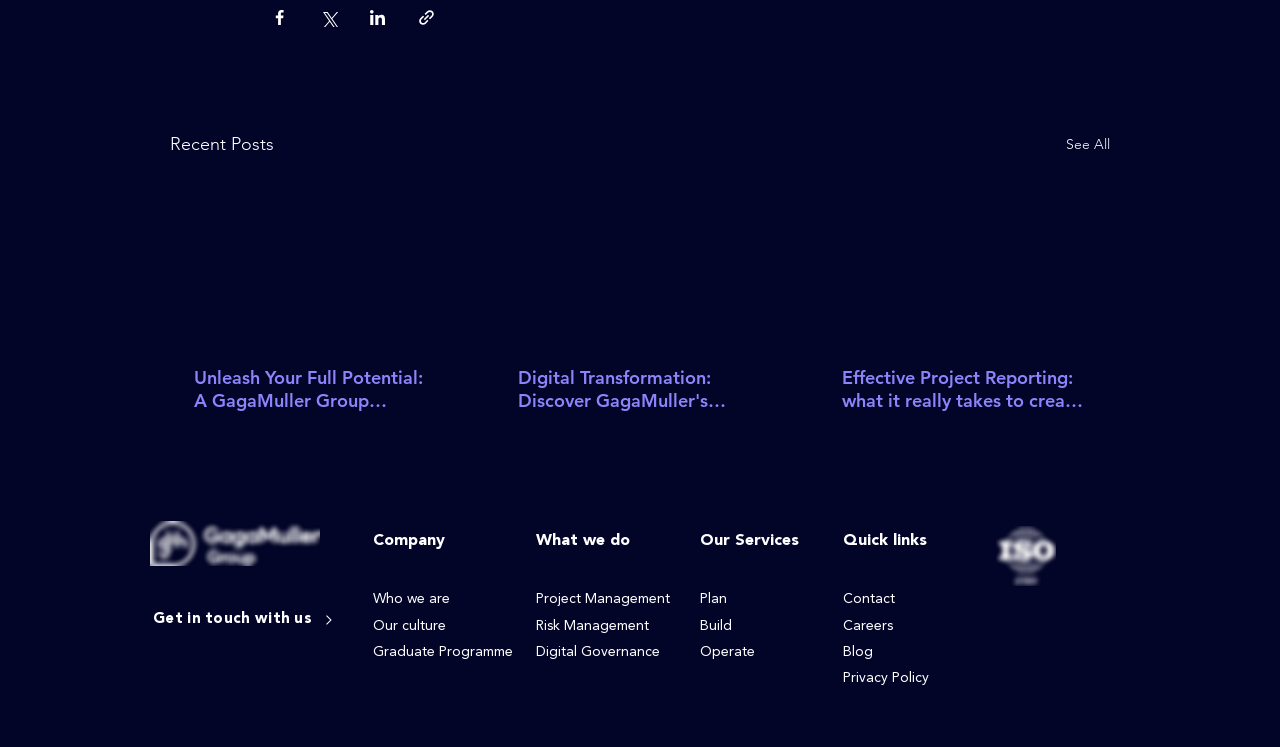What is the logo of the company? From the image, respond with a single word or brief phrase.

Logo_Horizontal_group_White